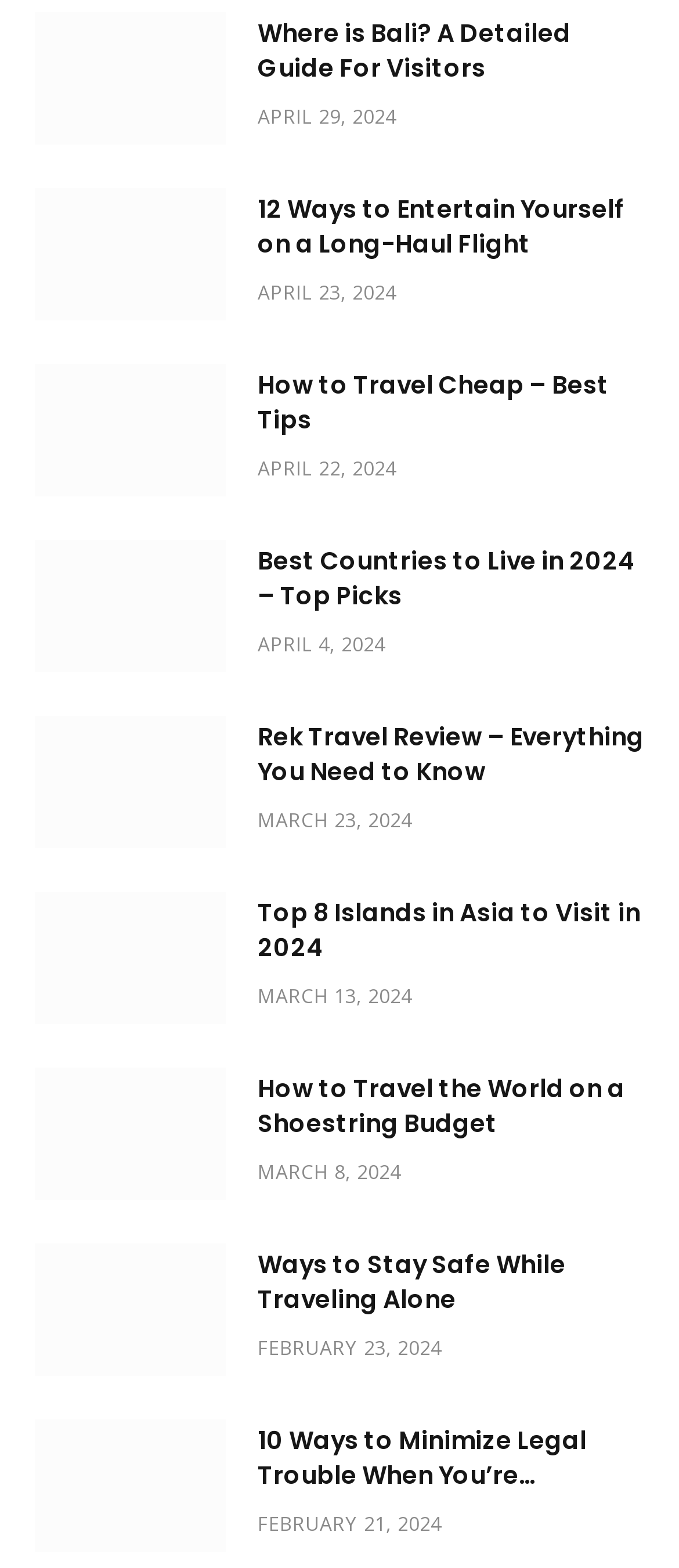Determine the bounding box coordinates of the section to be clicked to follow the instruction: "Learn about dog products". The coordinates should be given as four float numbers between 0 and 1, formatted as [left, top, right, bottom].

None